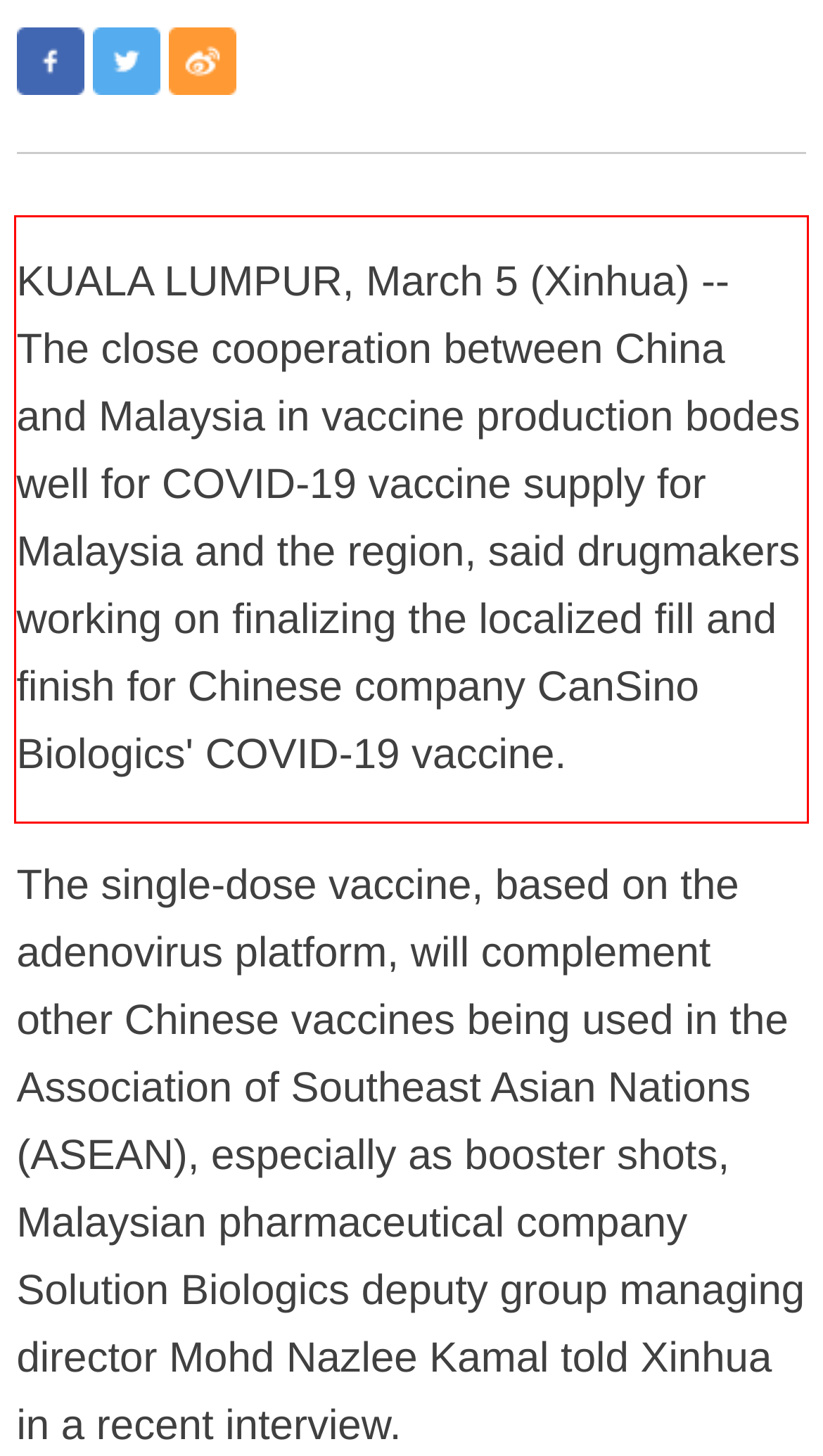Look at the screenshot of the webpage, locate the red rectangle bounding box, and generate the text content that it contains.

KUALA LUMPUR, March 5 (Xinhua) -- The close cooperation between China and Malaysia in vaccine production bodes well for COVID-19 vaccine supply for Malaysia and the region, said drugmakers working on finalizing the localized fill and finish for Chinese company CanSino Biologics' COVID-19 vaccine.